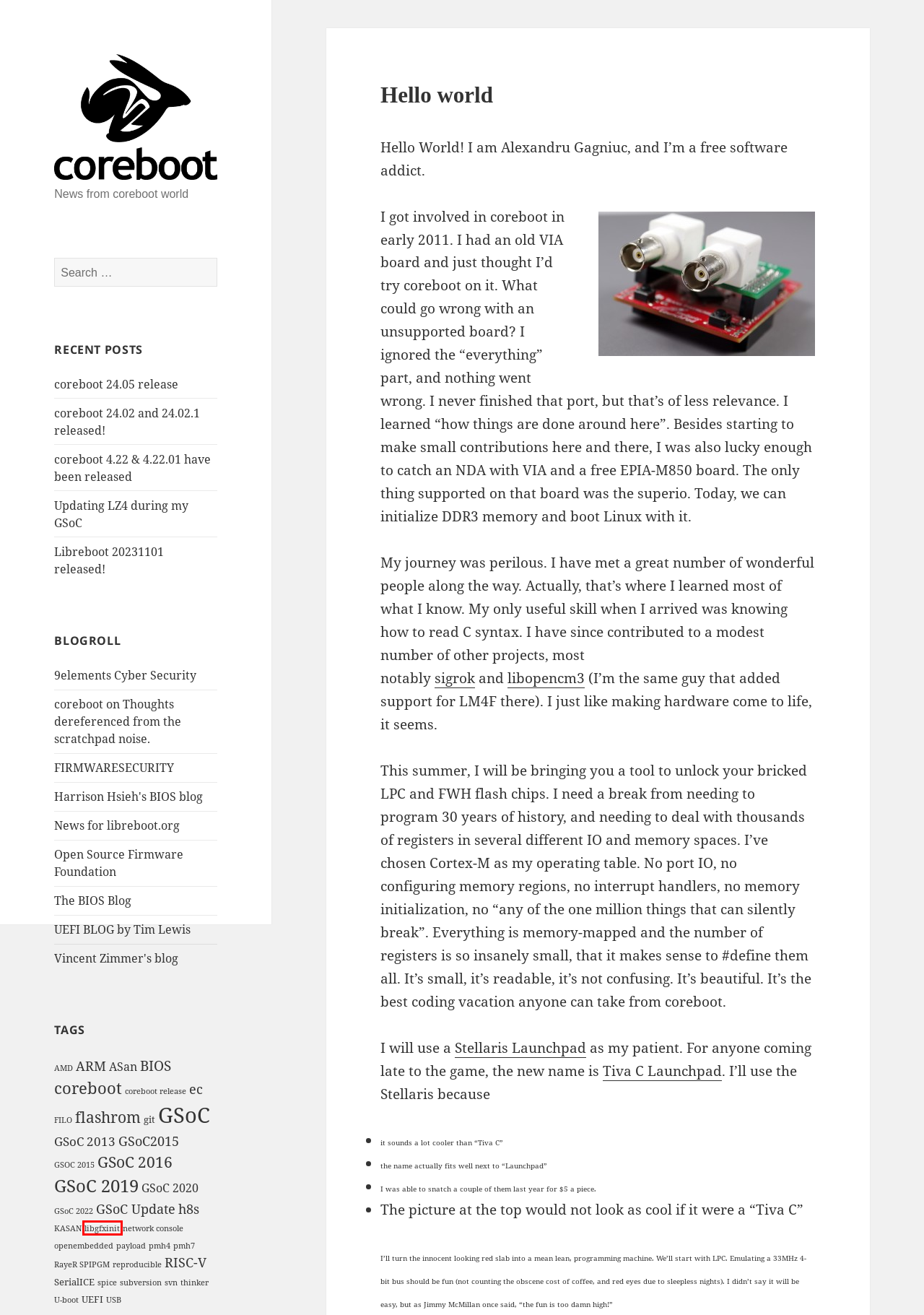Analyze the screenshot of a webpage featuring a red rectangle around an element. Pick the description that best fits the new webpage after interacting with the element inside the red bounding box. Here are the candidates:
A. libgfxinit – coreboot
B. payload – coreboot
C. openembedded – coreboot
D. h8s – coreboot
E. ASan – coreboot
F. GSoC Update – coreboot
G. flashrom – coreboot
H. U-boot – coreboot

A